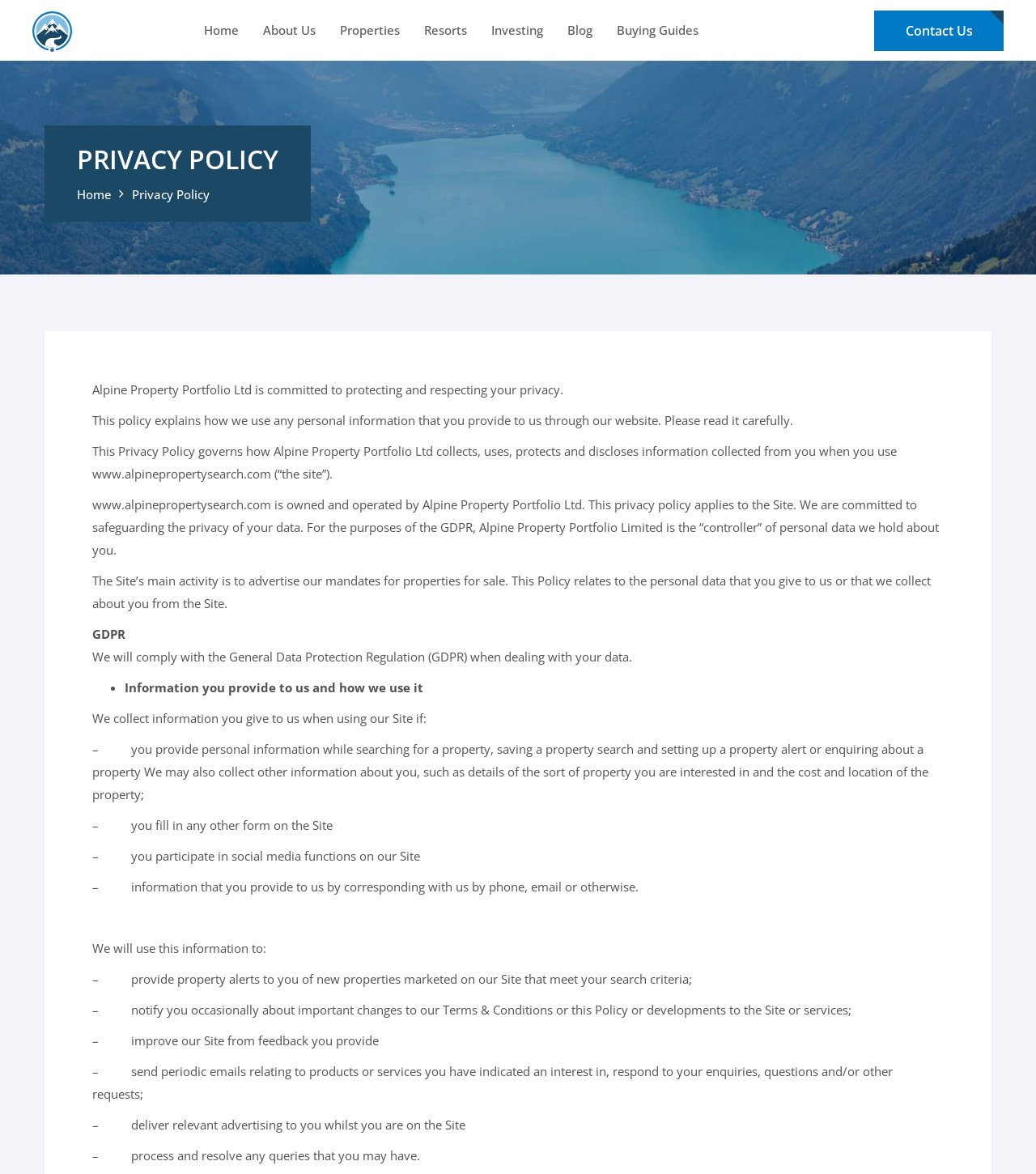Respond to the following question with a brief word or phrase:
What is the main activity of the Site?

To advertise properties for sale